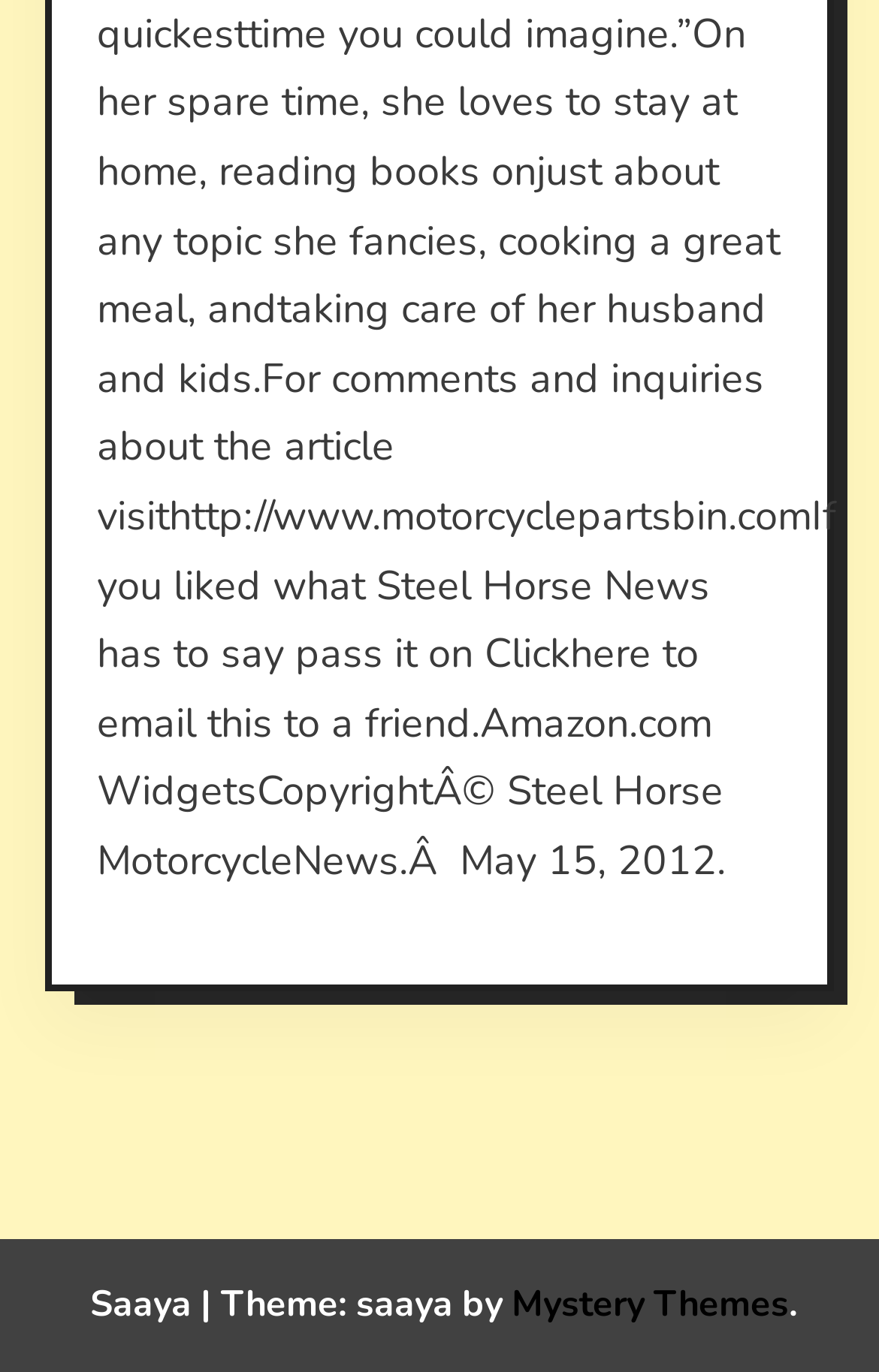For the element described, predict the bounding box coordinates as (top-left x, top-left y, bottom-right x, bottom-right y). All values should be between 0 and 1. Element description: Mystery Themes

[0.582, 0.933, 0.897, 0.97]